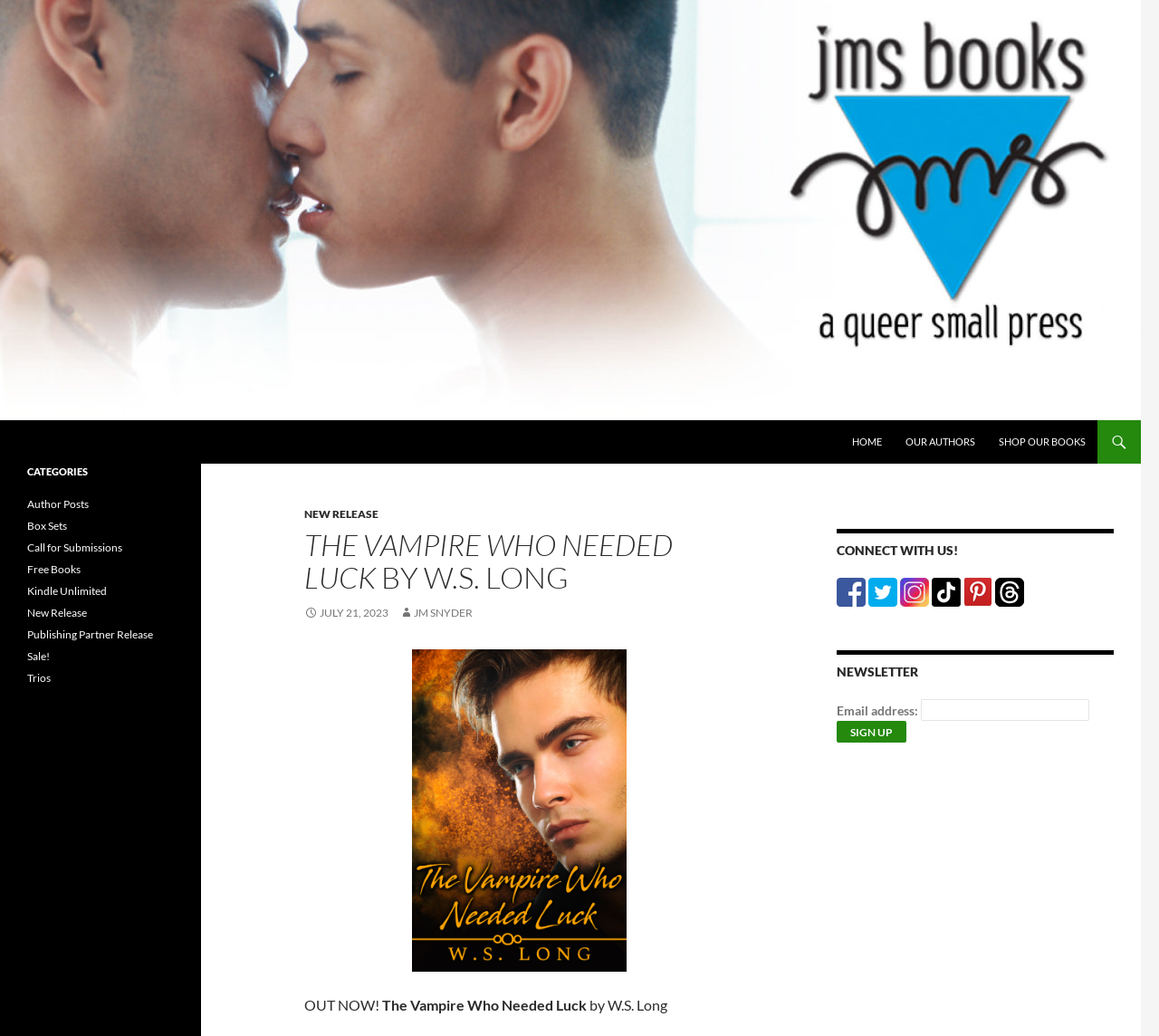Explain the webpage's layout and main content in detail.

This webpage is about a book titled "The Vampire Who Needed Luck" by W.S. Long, published by JMS Books LLC. At the top left corner, there is a logo of JMS Books LLC, which is an image with a link to the publisher's website. Next to the logo, there is a heading with the publisher's name.

Below the logo and heading, there are several links, including "Search", "SKIP TO CONTENT", "HOME", "OUR AUTHORS", and "SHOP OUR BOOKS". The "SHOP OUR BOOKS" link has a dropdown menu with a header and several links, including "NEW RELEASE", a link to the book's details, and a link to the author's page.

The book's details section has a heading with the book's title and author, followed by a link to the release date and a link to the author's name. Below this section, there is an image of the book cover, and a text "OUT NOW!".

On the right side of the page, there is a section titled "CONNECT WITH US!" with links to the publisher's social media profiles, including Facebook, Twitter, Instagram, TikTok, Pinterest, and Threads. Each link has an accompanying image.

Below the social media links, there is a section for newsletter subscription, where users can enter their email address and click a "Sign up" button.

At the bottom left corner of the page, there is a heading that describes the publisher as "a queer small press". Below this heading, there is a section titled "CATEGORIES" with a navigation menu that lists various categories, including "Author Posts", "Box Sets", "Call for Submissions", and more.